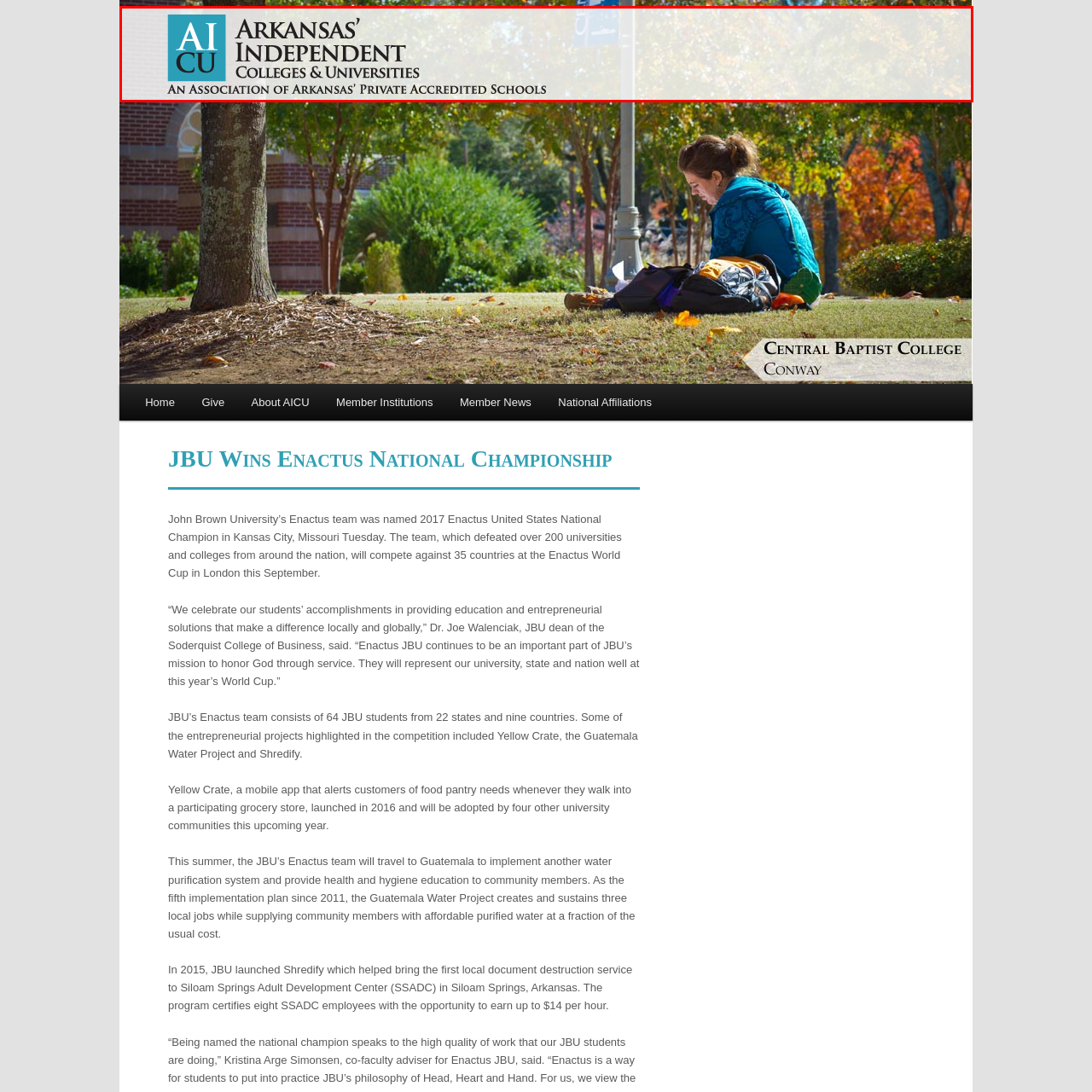What is the tagline of Arkansas' Independent Colleges & Universities?
Look at the image inside the red bounding box and craft a detailed answer using the visual details you can see.

The tagline 'An Association of Arkansas' Private Accredited Schools' is included in the logo and branding of Arkansas' Independent Colleges & Universities, highlighting the organization's mission of representing private higher education institutions in Arkansas.